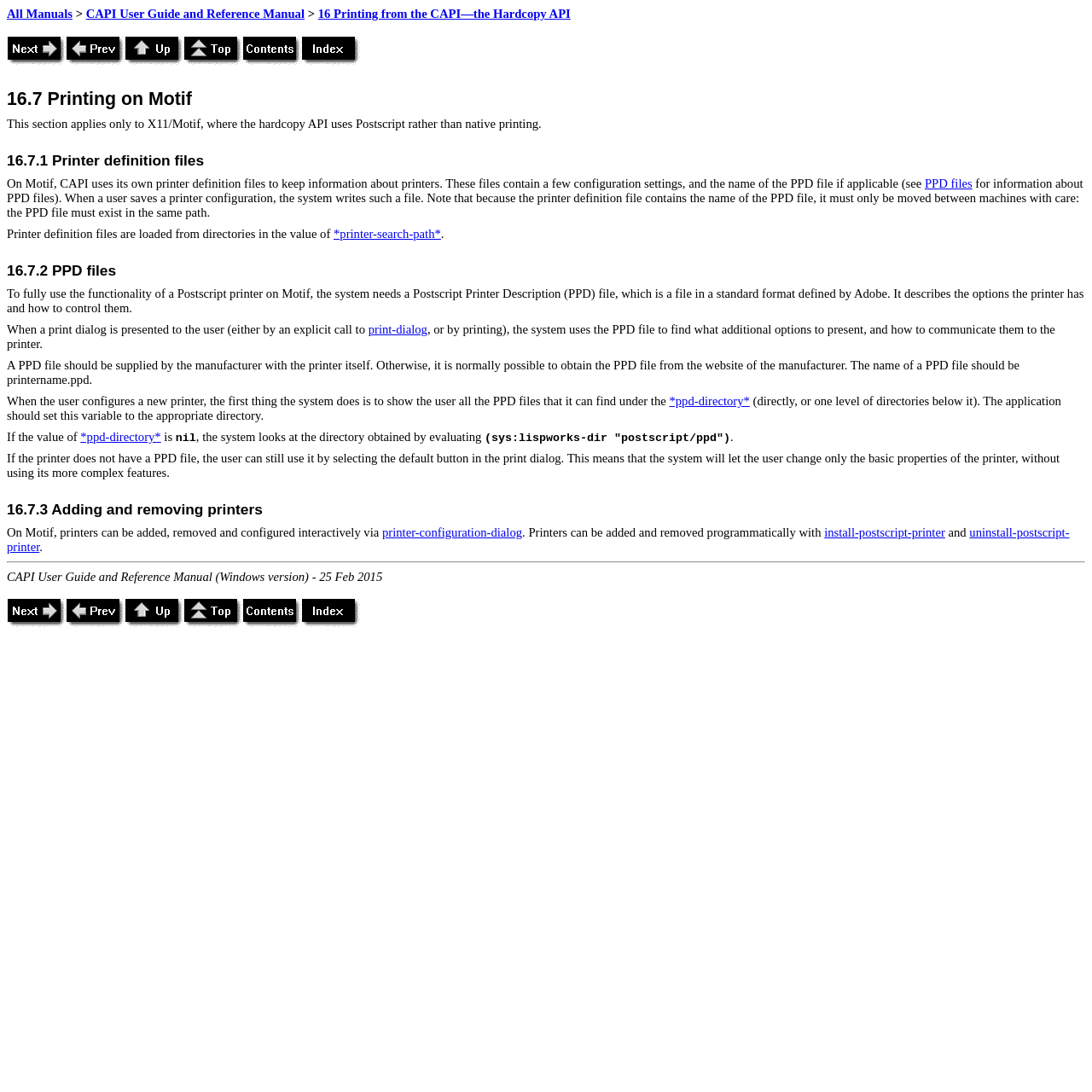What is the text of the first heading on the webpage?
Please provide a single word or phrase as your answer based on the screenshot.

16.7 Printing on Motif